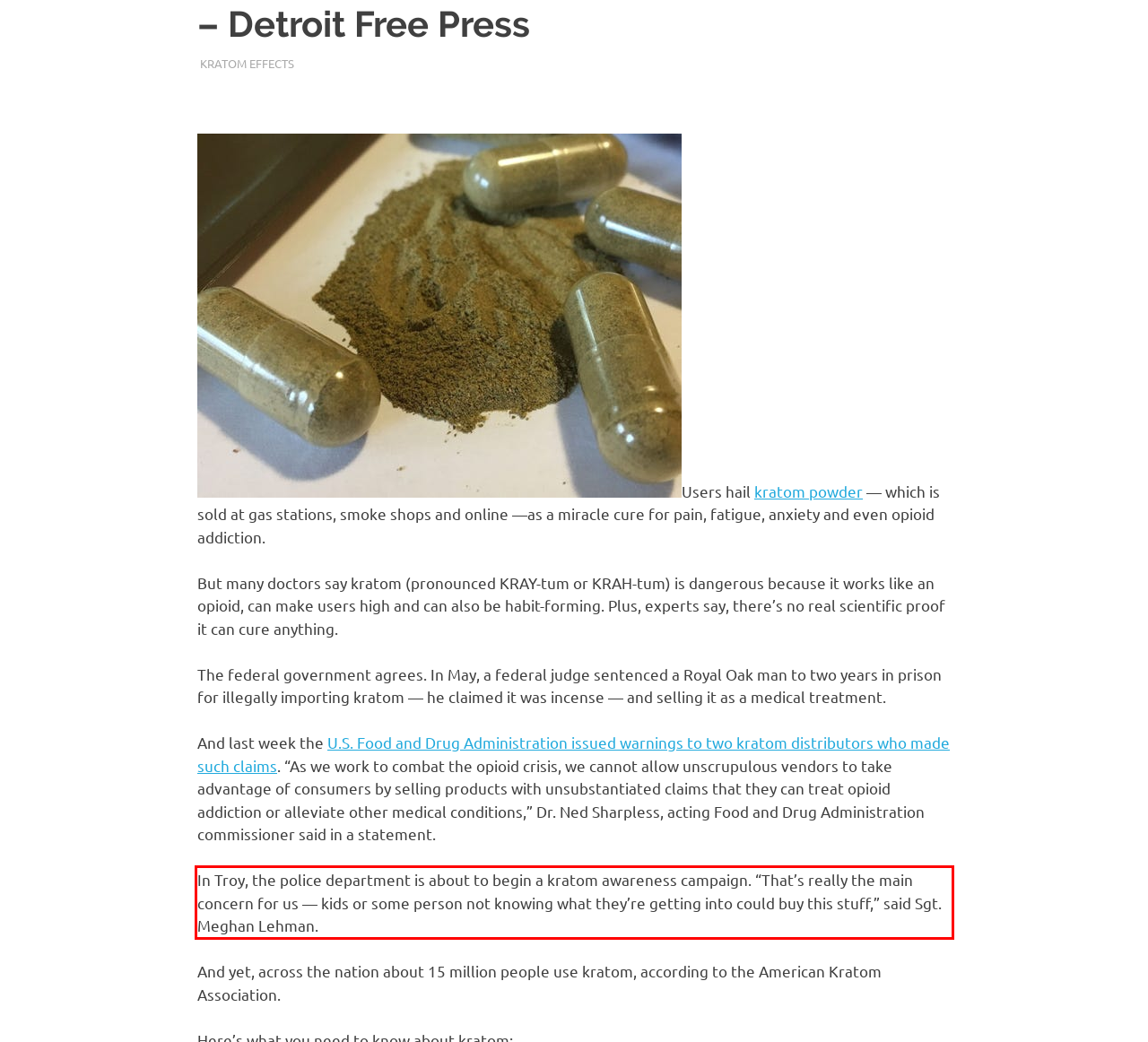Examine the screenshot of the webpage, locate the red bounding box, and generate the text contained within it.

In Troy, the police department is about to begin a kratom awareness campaign. “That’s really the main concern for us — kids or some person not knowing what they’re getting into could buy this stuff,” said Sgt. Meghan Lehman.